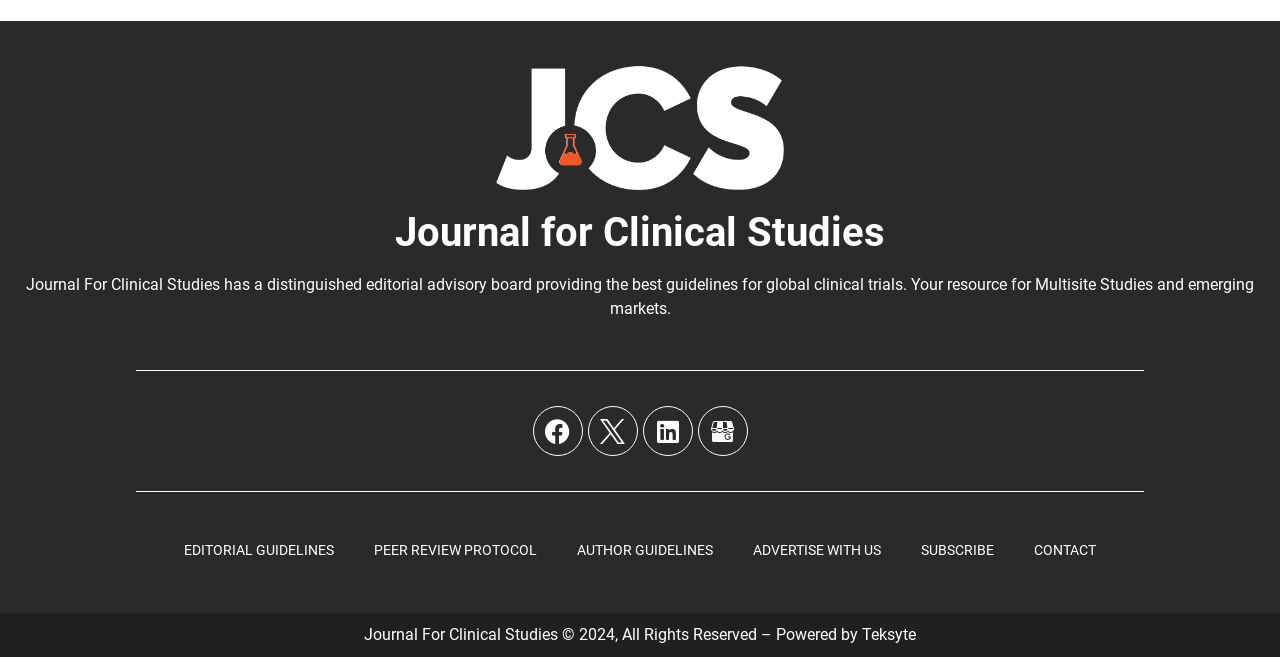Determine the bounding box coordinates of the region to click in order to accomplish the following instruction: "Contact the journal". Provide the coordinates as four float numbers between 0 and 1, specifically [left, top, right, bottom].

[0.792, 0.802, 0.872, 0.872]